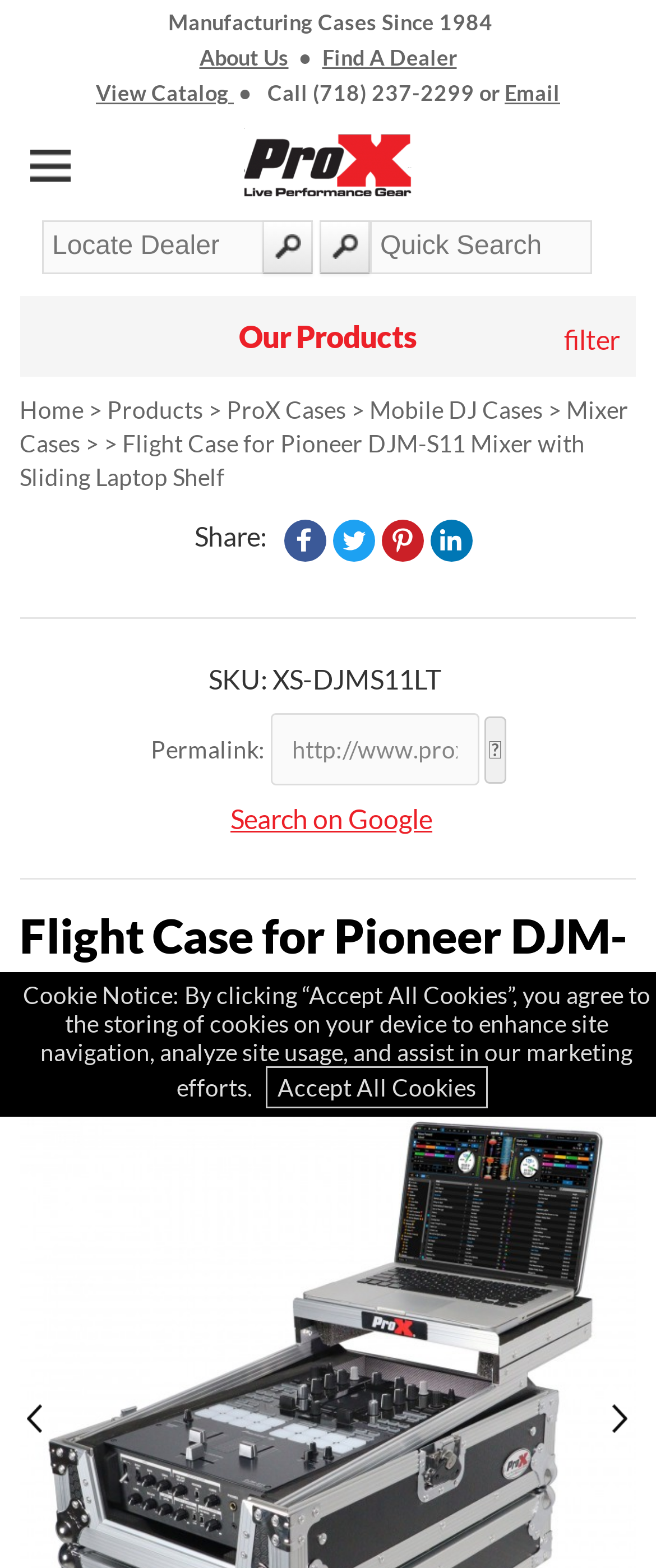Locate the UI element described by ProX Cases in the provided webpage screenshot. Return the bounding box coordinates in the format (top-left x, top-left y, bottom-right x, bottom-right y), ensuring all values are between 0 and 1.

[0.345, 0.252, 0.527, 0.27]